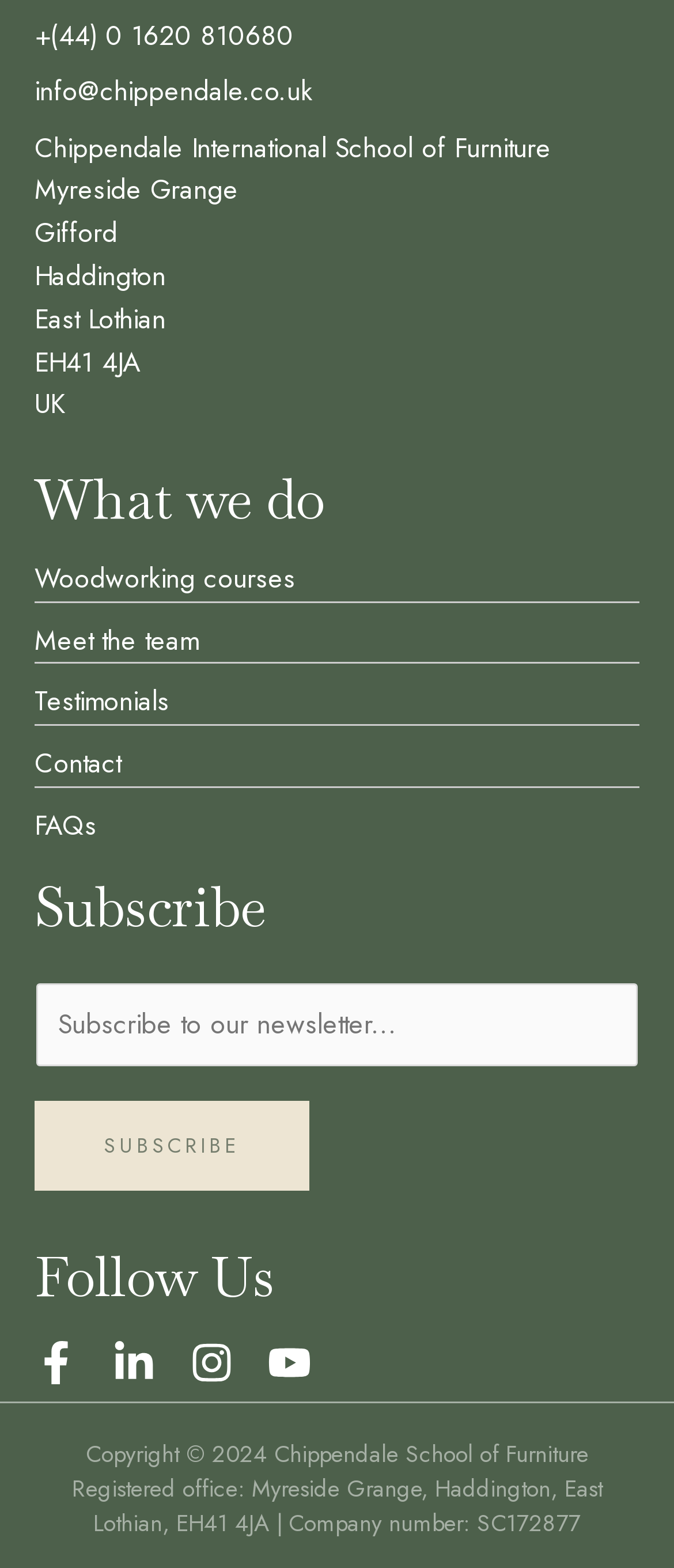Please give a succinct answer to the question in one word or phrase:
What is the purpose of the textbox at the bottom of the webpage?

Subscribe to the newsletter